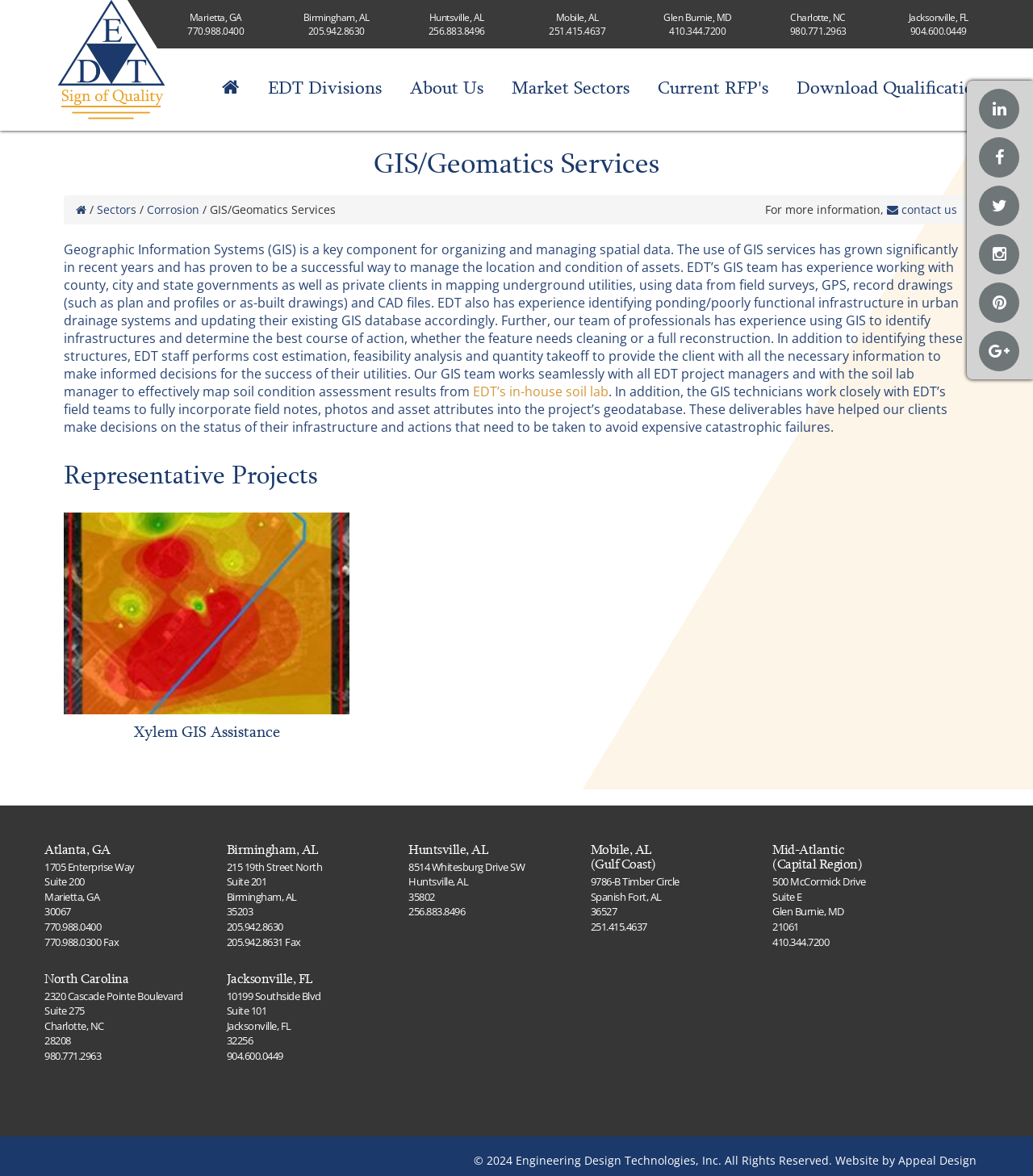Utilize the information from the image to answer the question in detail:
What is the company's name?

The company's name can be found in the top-left corner of the webpage, where it is written as 'Engineering Design Technologies' with an image of a logo next to it.